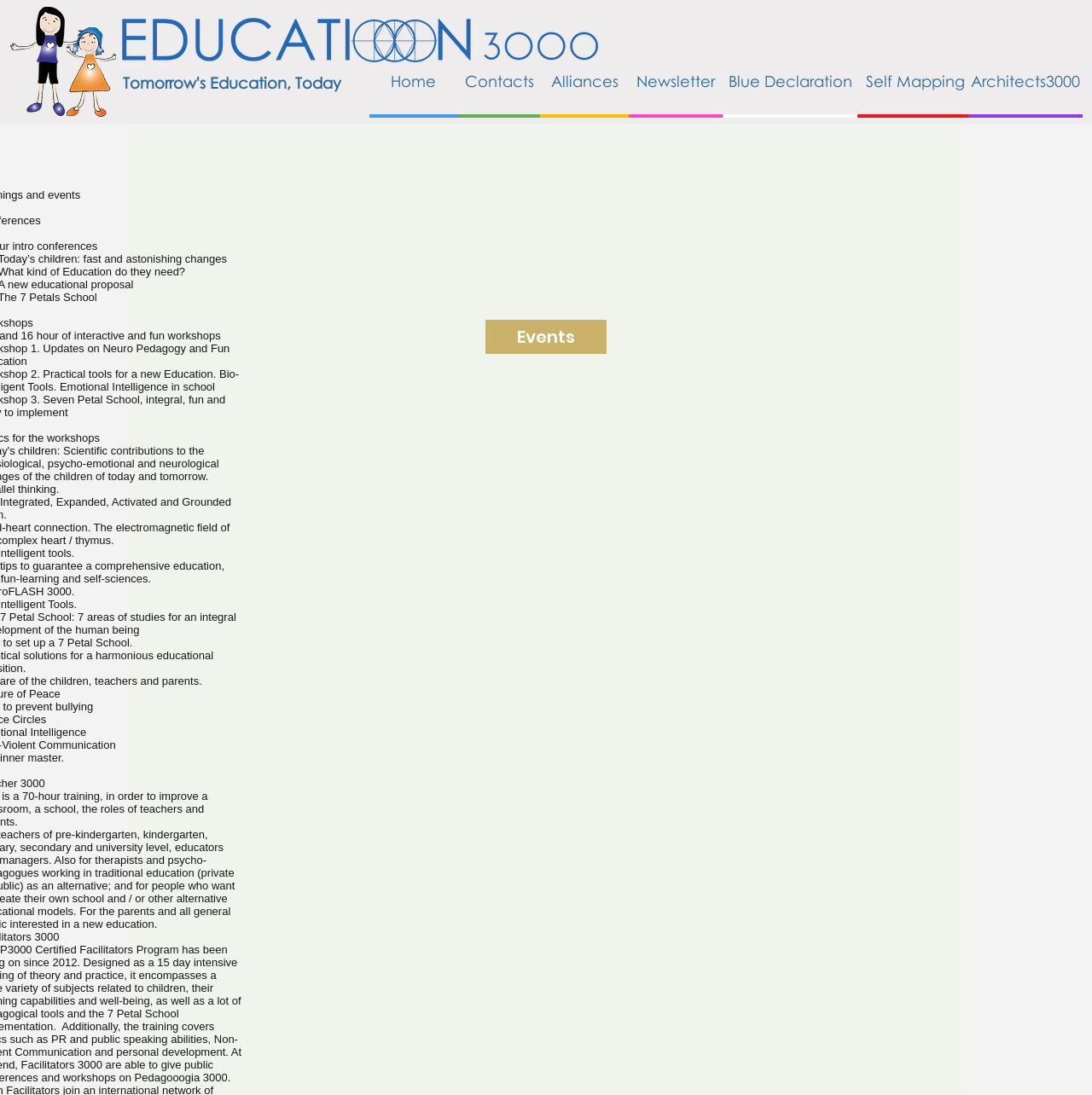Please provide a one-word or phrase answer to the question: 
What is the main theme of this webpage?

Education